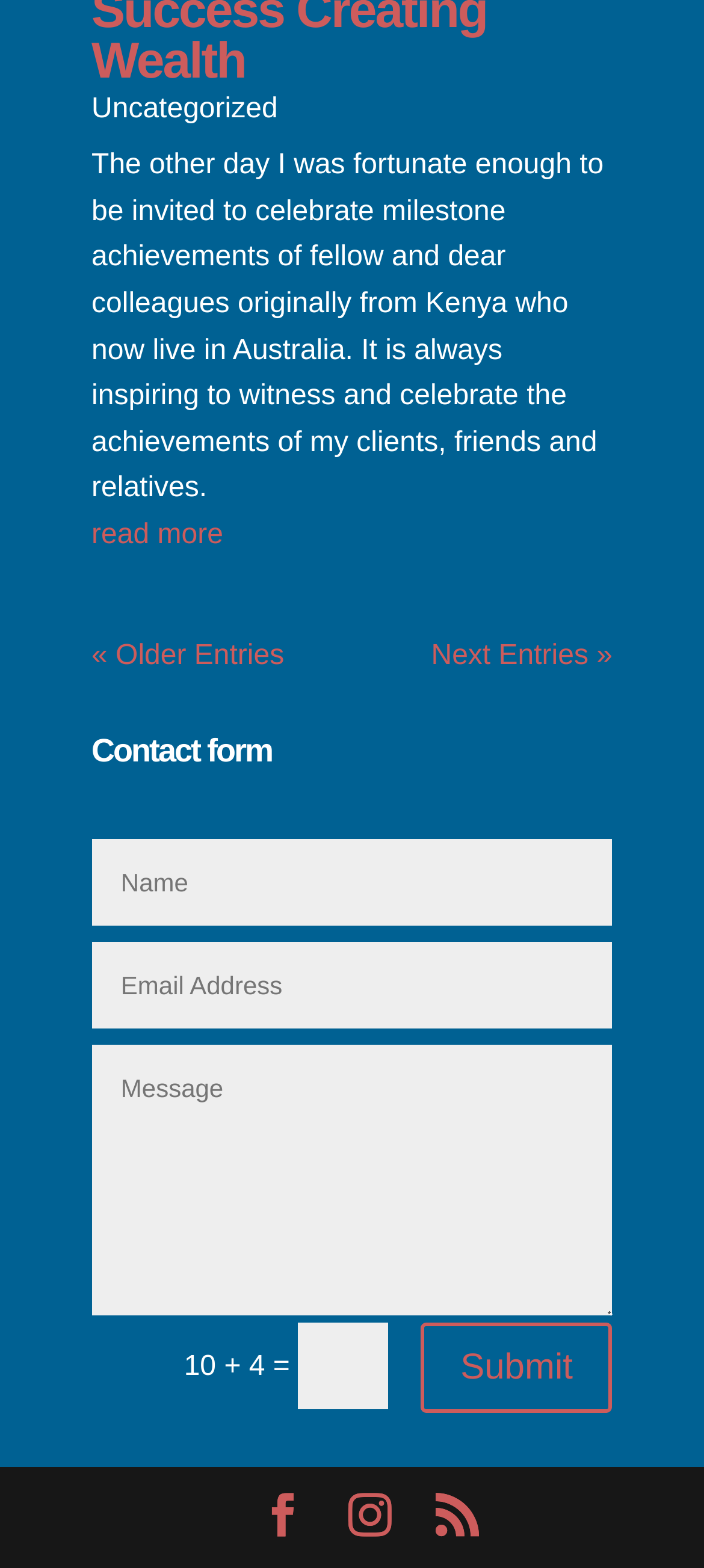What is the category of the blog post?
Answer with a single word or phrase by referring to the visual content.

Uncategorized